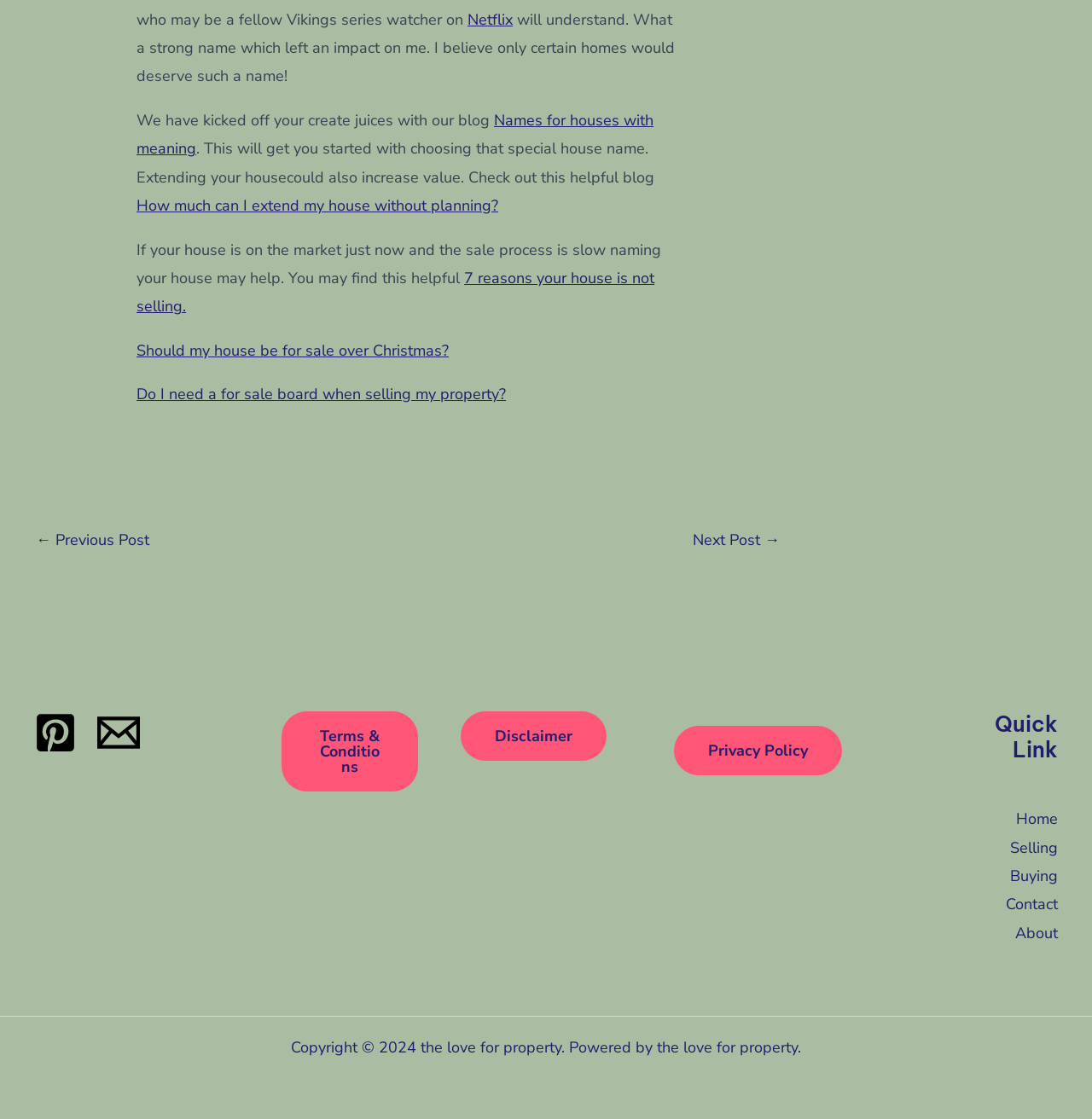How many links are there in the footer section?
Your answer should be a single word or phrase derived from the screenshot.

5